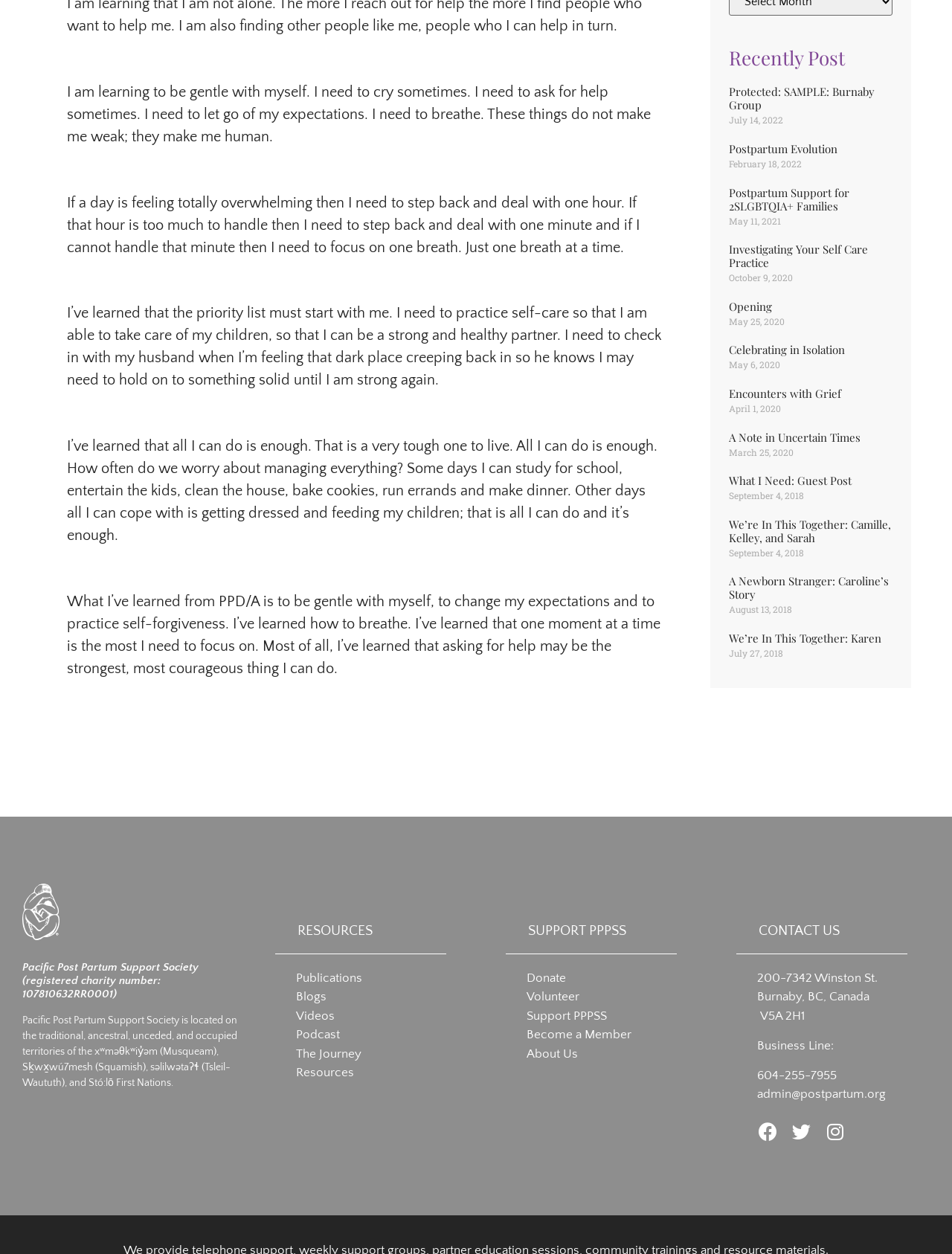What is the purpose of the organization?
Use the information from the screenshot to give a comprehensive response to the question.

I inferred the answer by reading the text content of the webpage, which talks about postpartum depression, self-care, and support for families. The organization's name and content suggest that its purpose is to provide postpartum support.